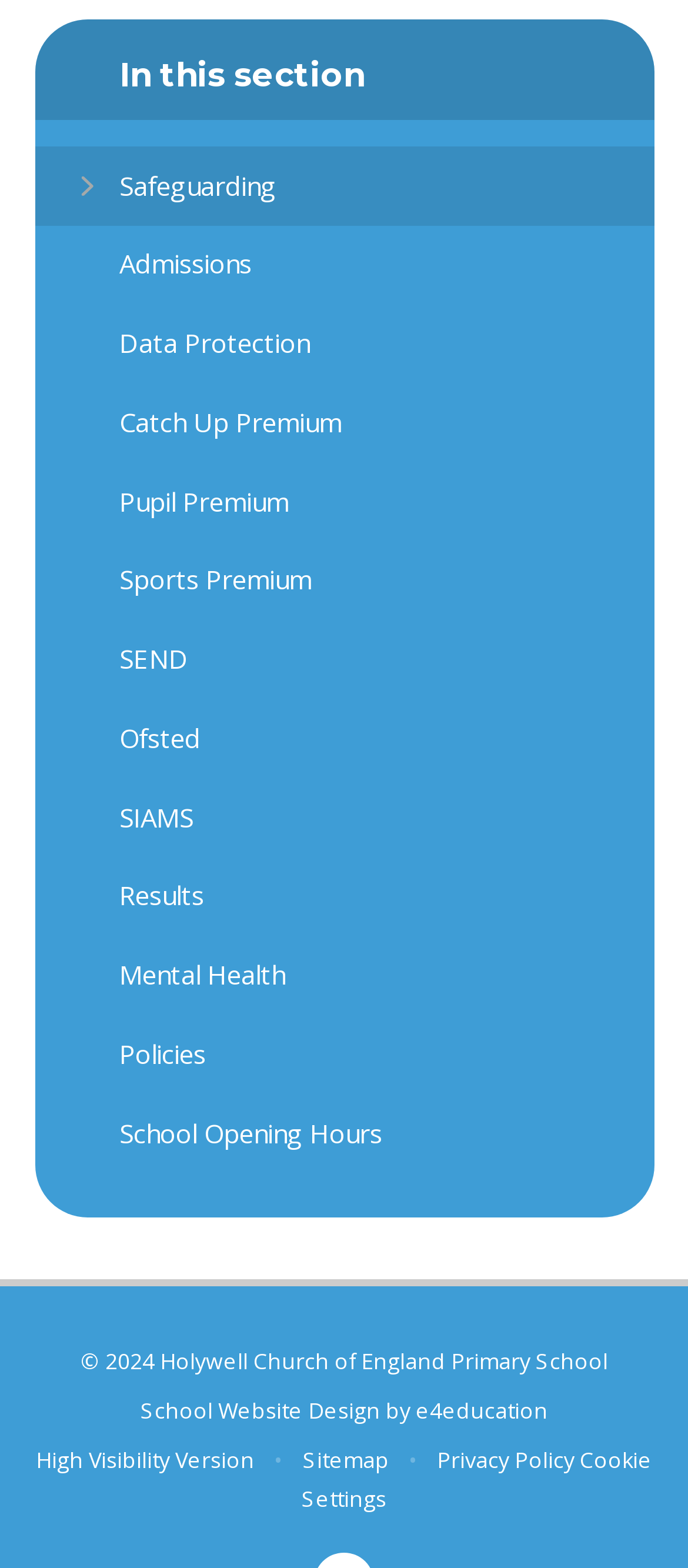Identify the bounding box coordinates for the UI element mentioned here: "Admissions". Provide the coordinates as four float values between 0 and 1, i.e., [left, top, right, bottom].

[0.05, 0.144, 0.95, 0.194]